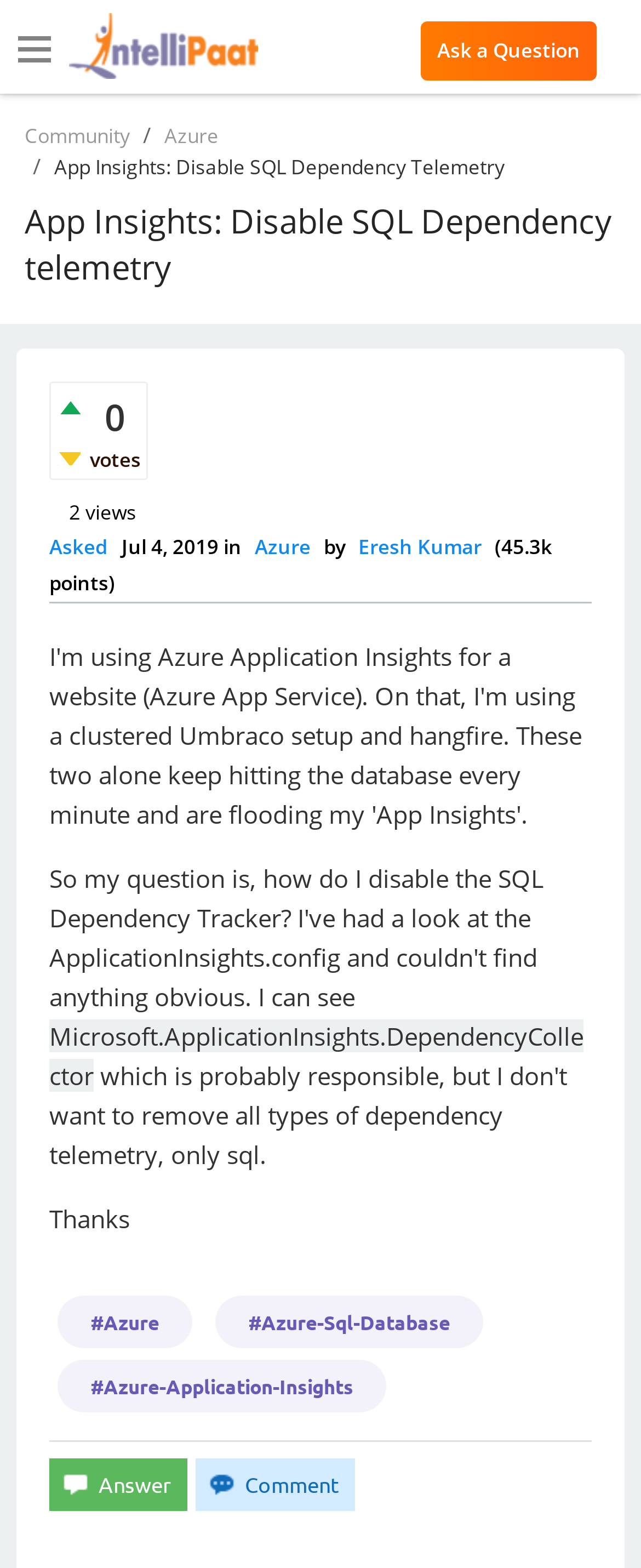Please find the bounding box coordinates of the section that needs to be clicked to achieve this instruction: "Click on the 'Azure' link".

[0.385, 0.34, 0.497, 0.358]